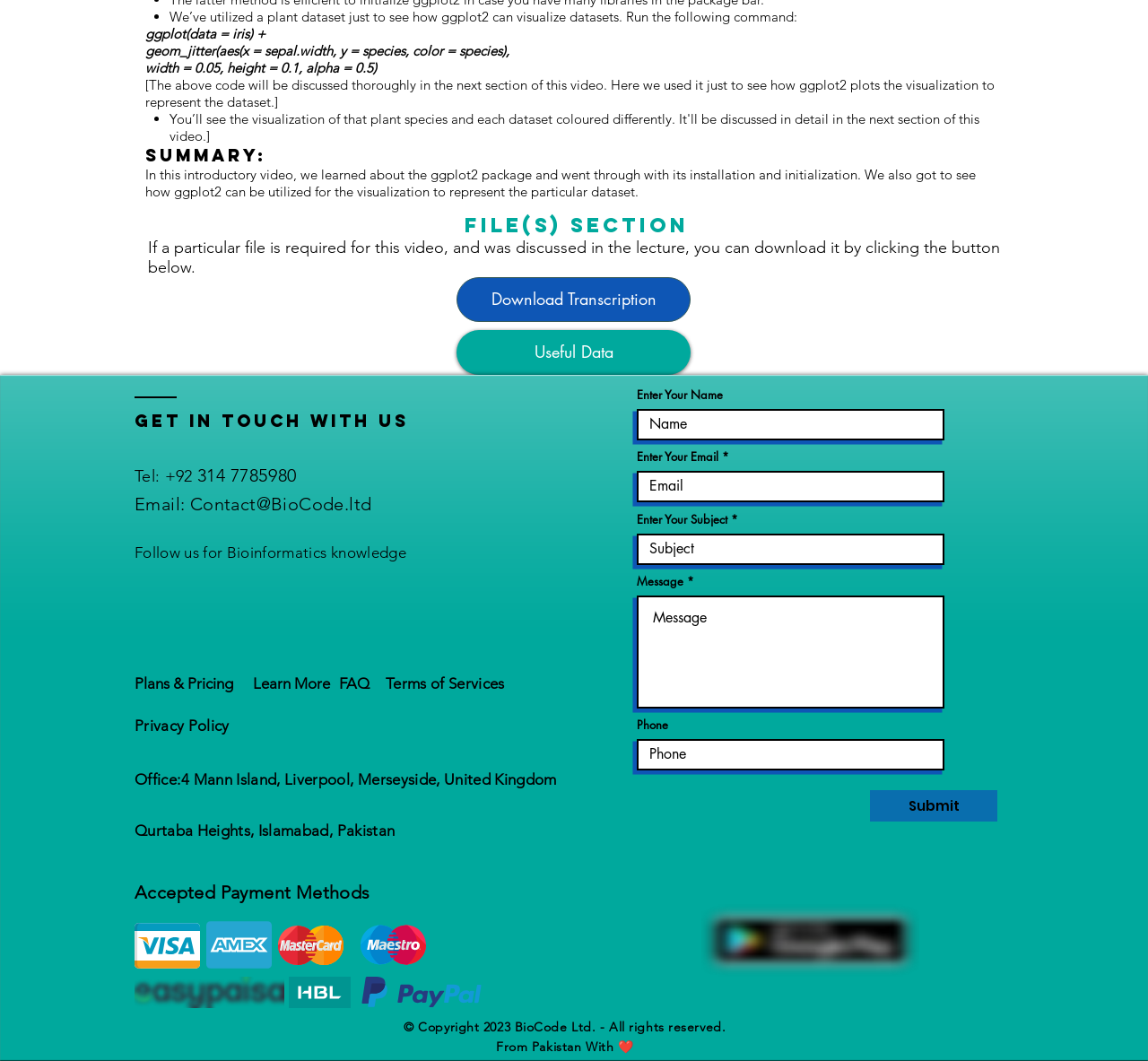Using the webpage screenshot, find the UI element described by aria-label="Facebook". Provide the bounding box coordinates in the format (top-left x, top-left y, bottom-right x, bottom-right y), ensuring all values are floating point numbers between 0 and 1.

[0.368, 0.549, 0.423, 0.608]